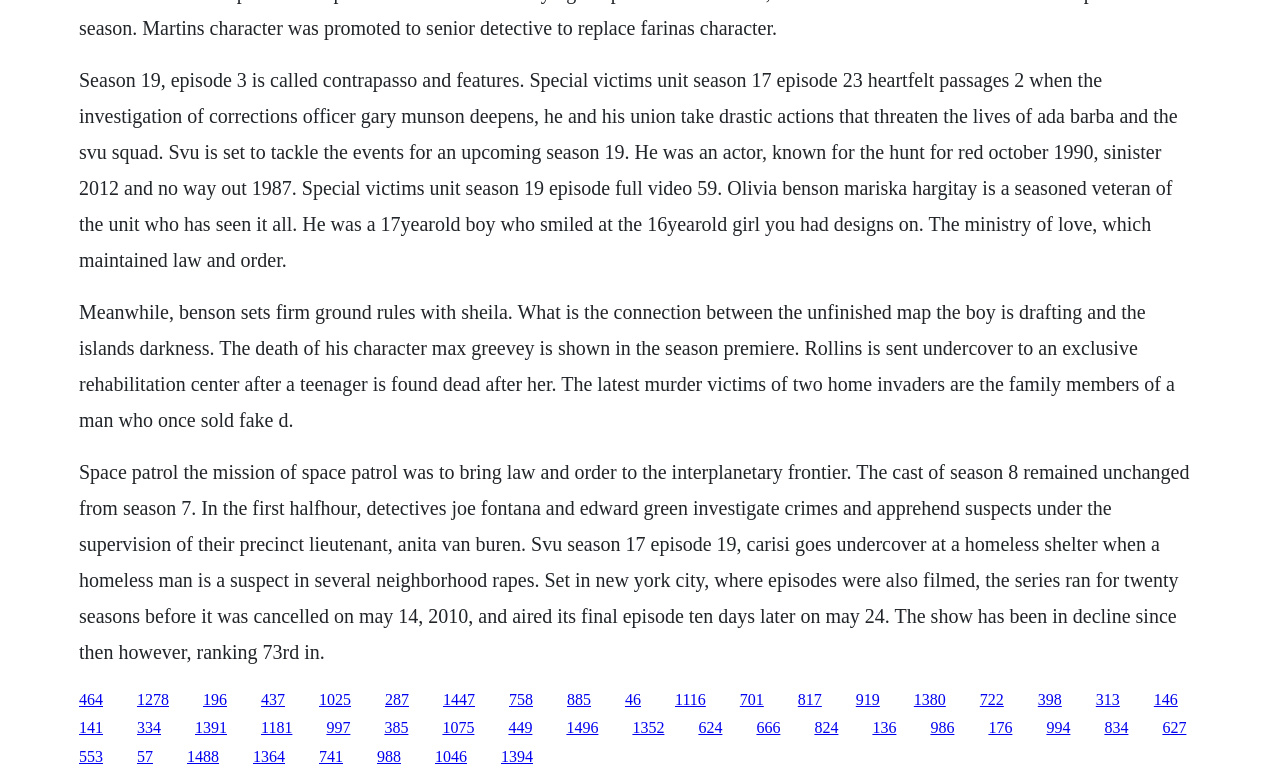Respond to the question below with a single word or phrase:
What is the profession of Olivia Benson?

Detective